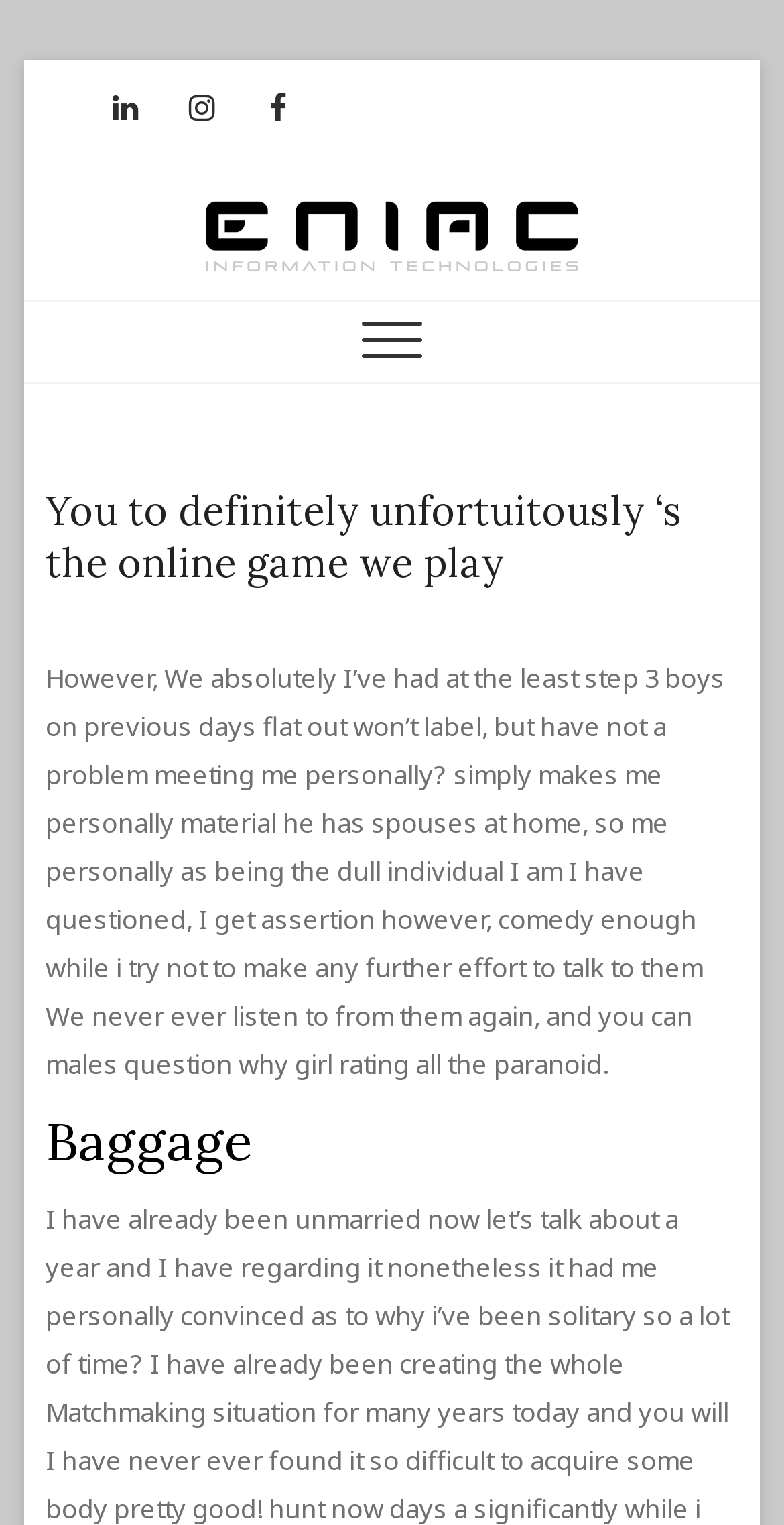What is the tone of the text?
Craft a detailed and extensive response to the question.

The text has a lighthearted and humorous tone, as evidenced by the use of phrases such as 'simply makes me material' and 'comedy enough', which suggest that the author is not taking themselves too seriously.